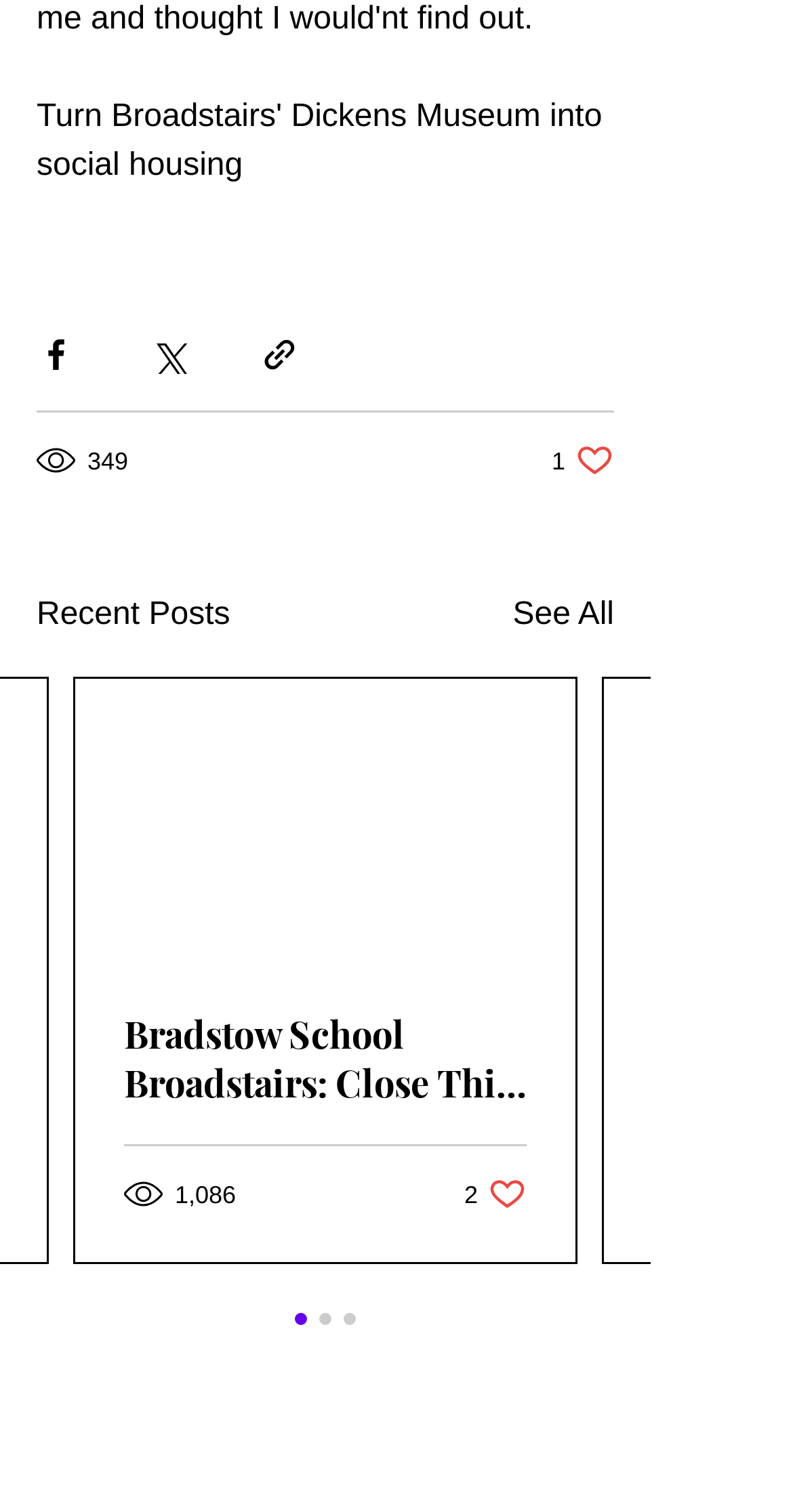Please locate the bounding box coordinates of the element that needs to be clicked to achieve the following instruction: "Share via Facebook". The coordinates should be four float numbers between 0 and 1, i.e., [left, top, right, bottom].

[0.046, 0.222, 0.095, 0.248]